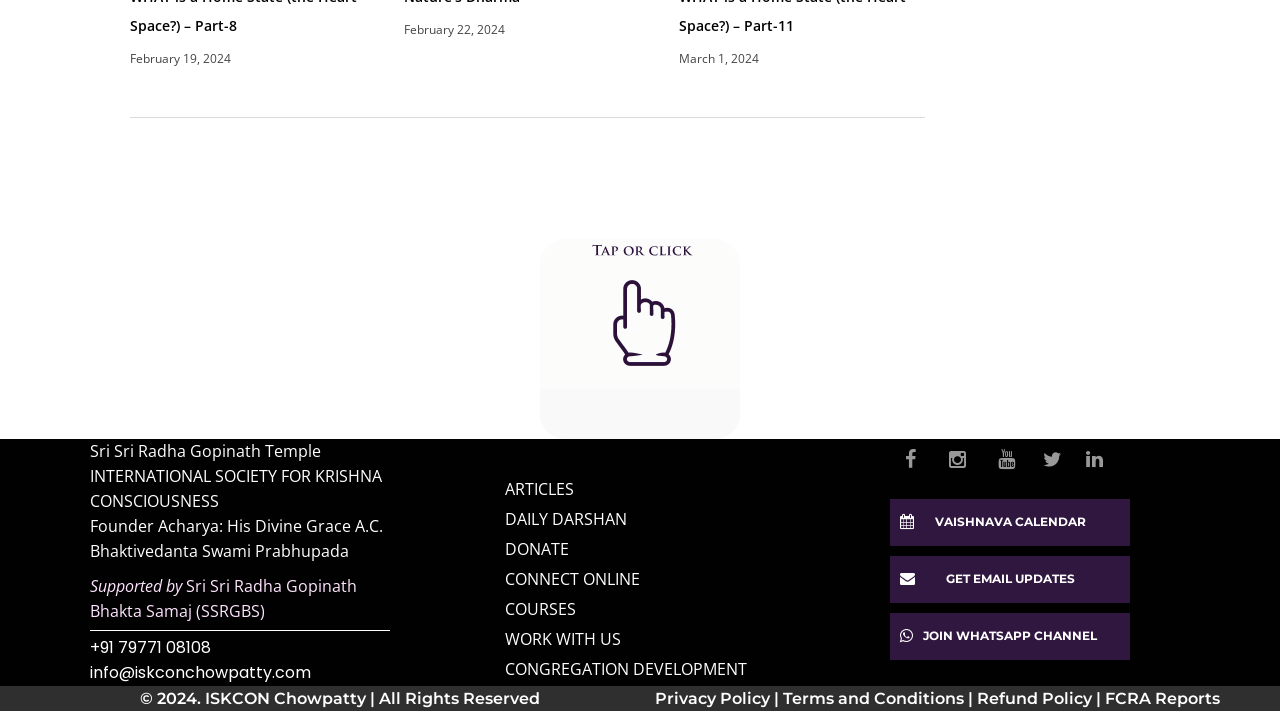Can you find the bounding box coordinates for the element to click on to achieve the instruction: "Visit ISKCON Chowpatty"?

[0.16, 0.968, 0.286, 0.995]